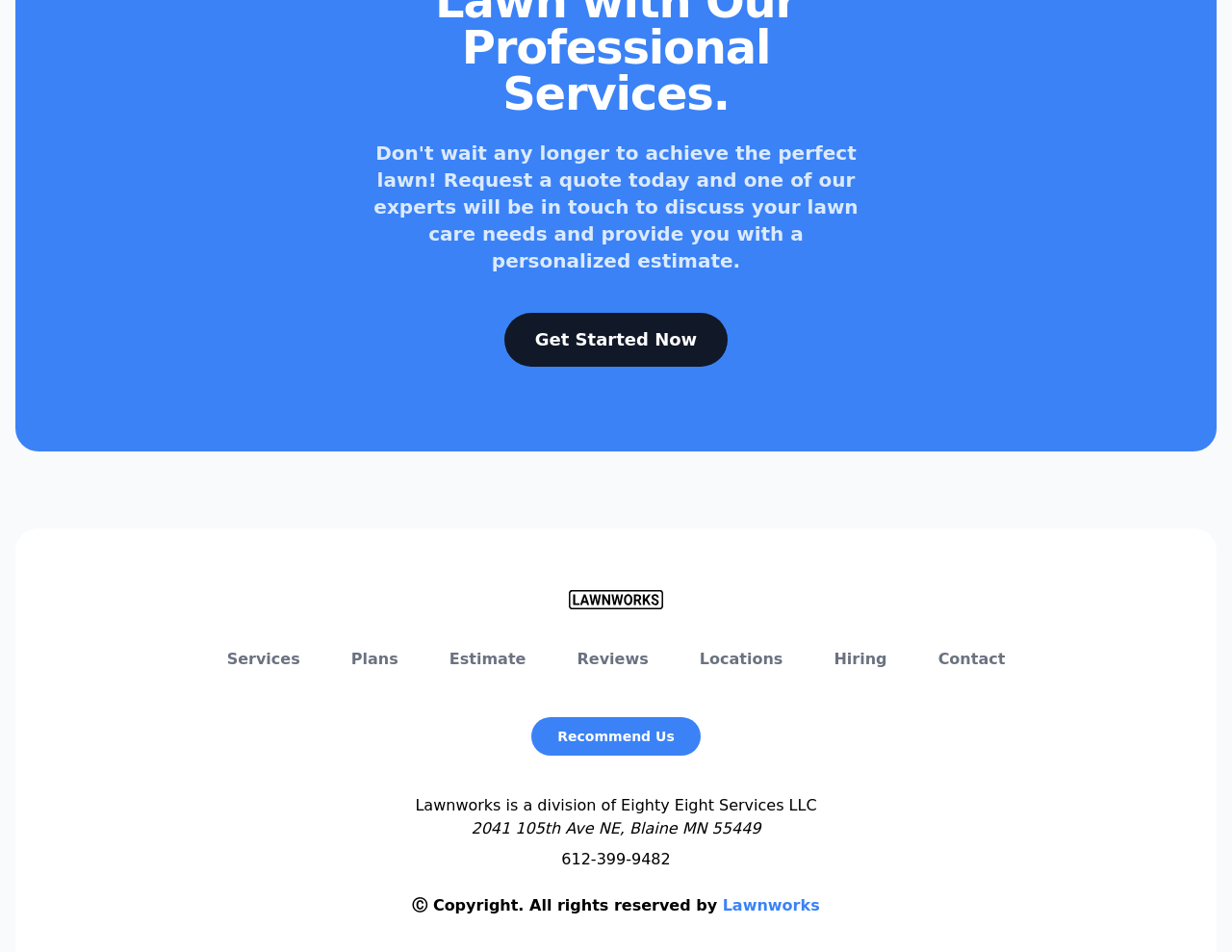Determine the bounding box coordinates of the section I need to click to execute the following instruction: "View Services". Provide the coordinates as four float numbers between 0 and 1, i.e., [left, top, right, bottom].

[0.184, 0.68, 0.244, 0.704]